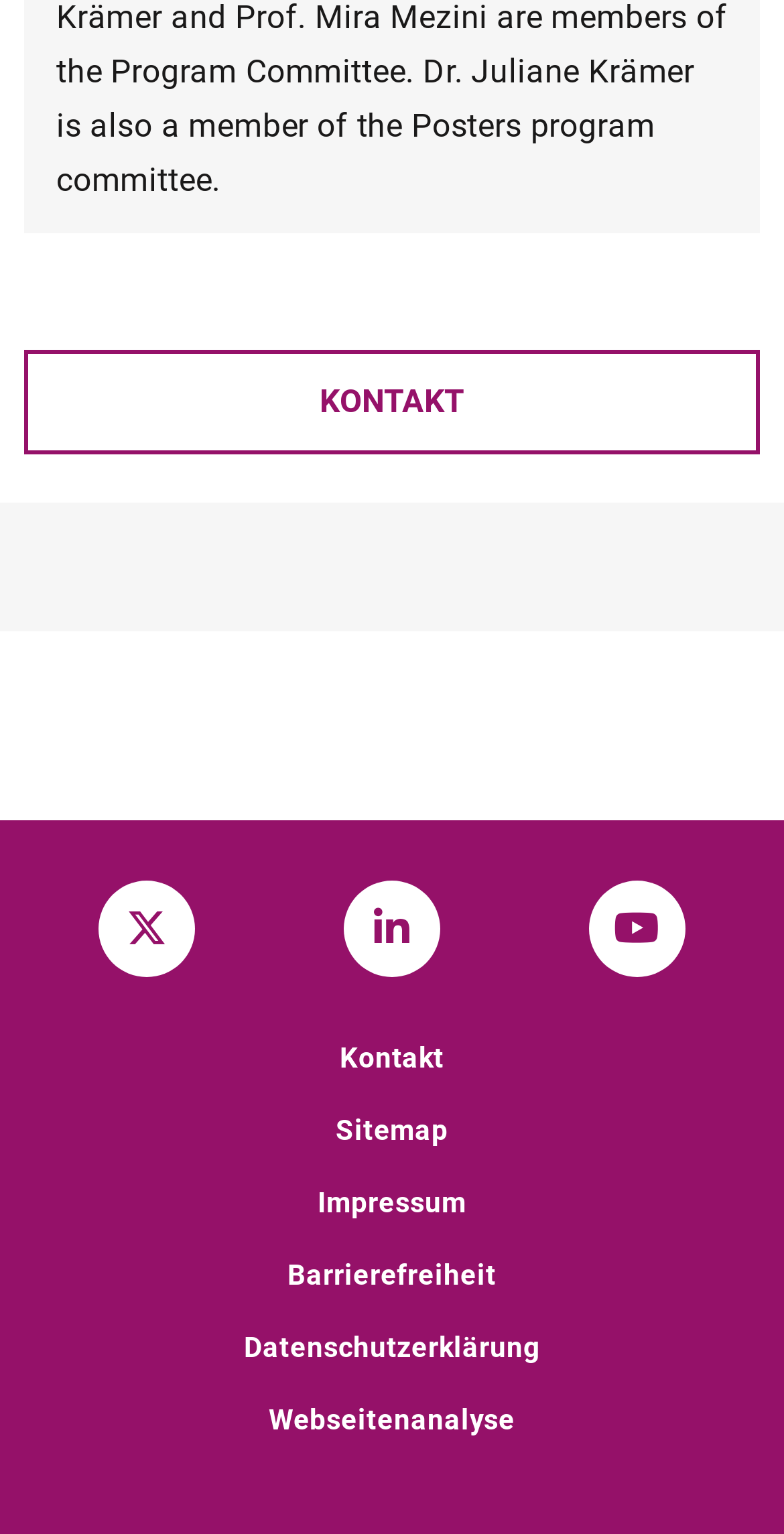Specify the bounding box coordinates of the area to click in order to execute this command: 'Check website analysis'. The coordinates should consist of four float numbers ranging from 0 to 1, and should be formatted as [left, top, right, bottom].

[0.342, 0.914, 0.658, 0.935]